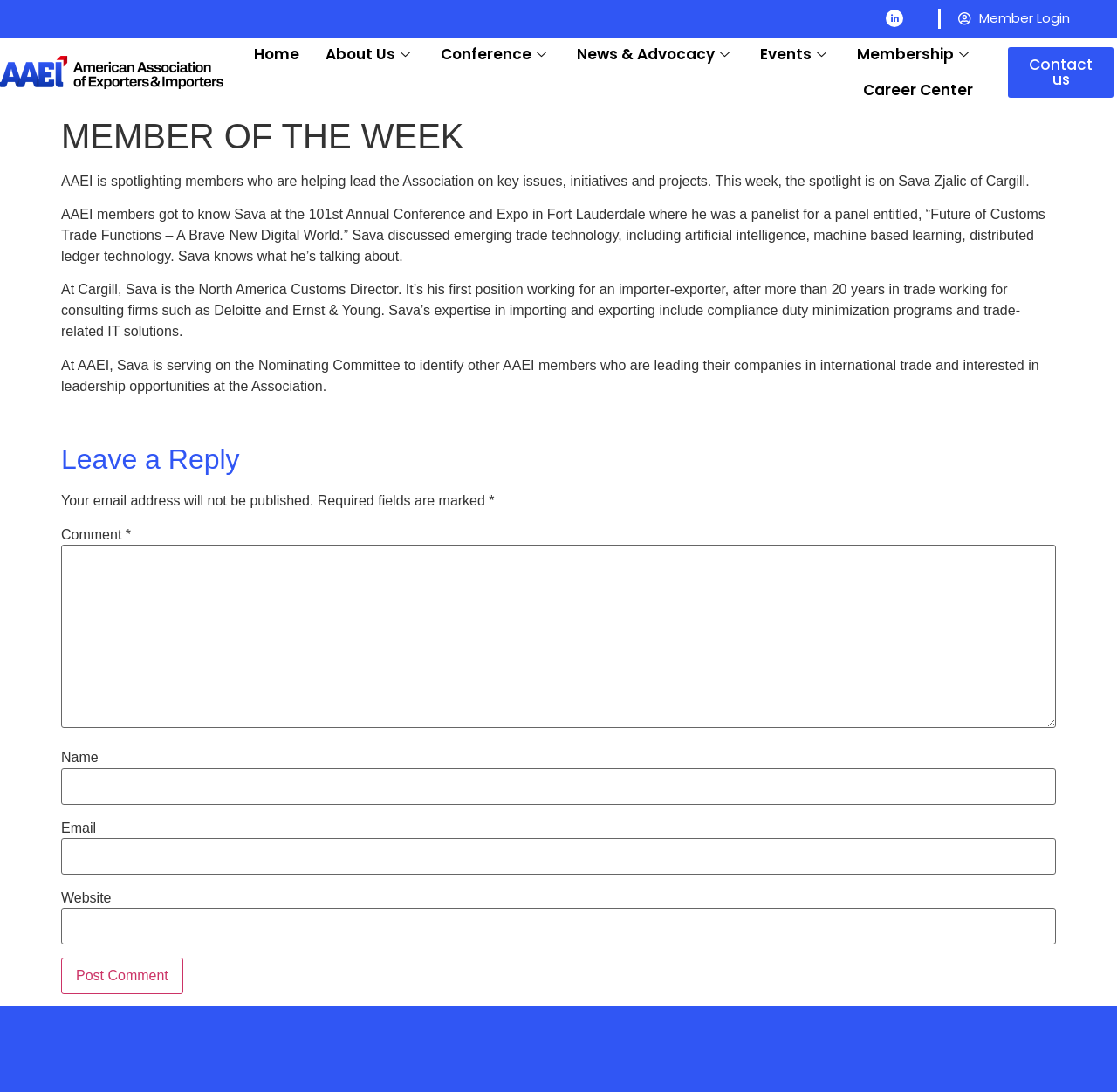Generate a comprehensive caption for the webpage you are viewing.

The webpage is about the "Member of the Week" section of the AAEI website. At the top right corner, there are social media links, including LinkedIn, and a "Member Login" link. Below that, there is a navigation menu with links to "Home", "About Us", "Conference", "News & Advocacy", "Events", "Membership", "Career Center", and "Contact us".

The main content of the page is divided into two sections. The top section has a heading "MEMBER OF THE WEEK" and a brief description of the member being spotlighted, Sava Zjalic of Cargill. Below that, there are three paragraphs of text describing Sava's background and his involvement with AAEI.

The second section is a comment form where users can leave a reply. It has fields for "Comment", "Name", "Email", and "Website", as well as a "Post Comment" button. There are also some notes about required fields and email address publication.

Overall, the webpage is focused on highlighting a specific member of AAEI and providing a way for users to engage with the content through comments.